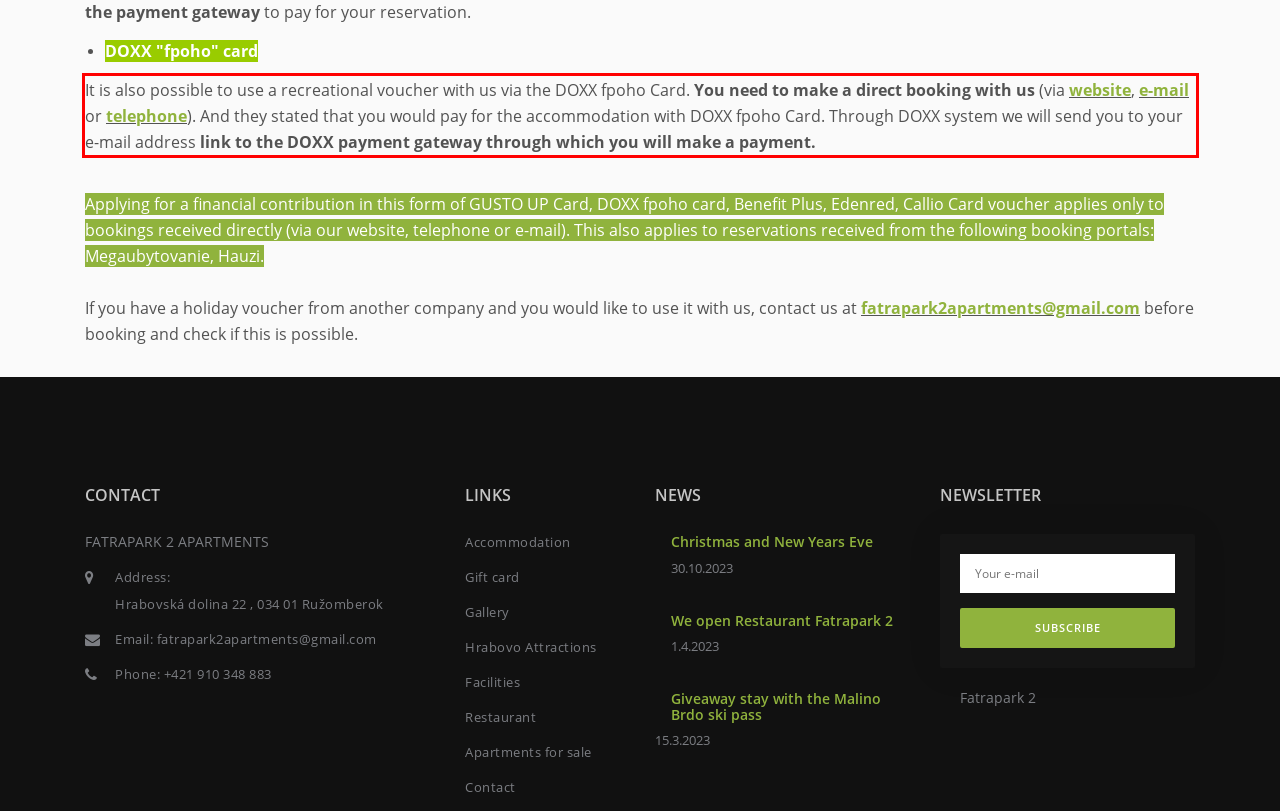In the given screenshot, locate the red bounding box and extract the text content from within it.

It is also possible to use a recreational voucher with us via the DOXX fpoho Card. You need to make a direct booking with us (via website, e-mail or telephone). And they stated that you would pay for the accommodation with DOXX fpoho Card. Through DOXX system we will send you to your e-mail address link to the DOXX payment gateway through which you will make a payment.